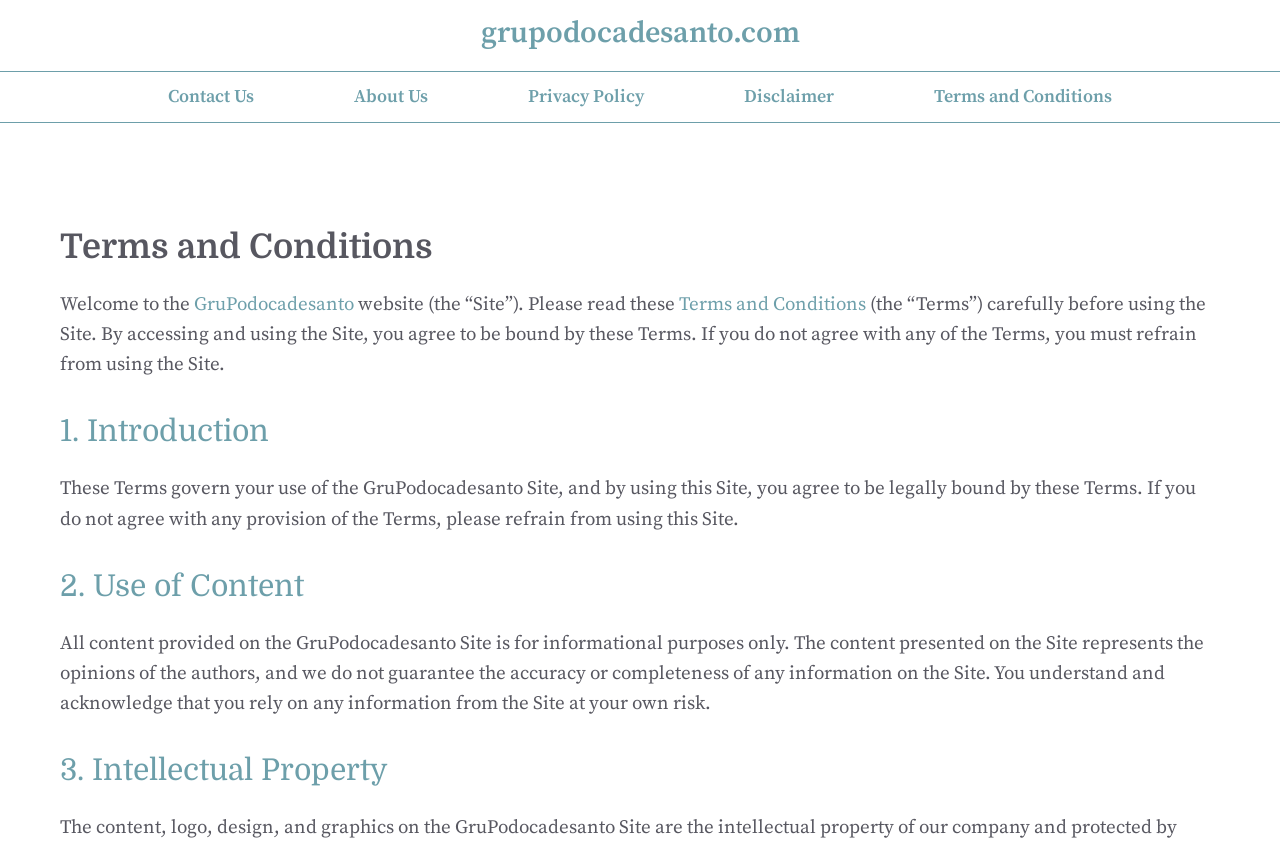What is the topic of section 3?
Based on the image content, provide your answer in one word or a short phrase.

Intellectual Property